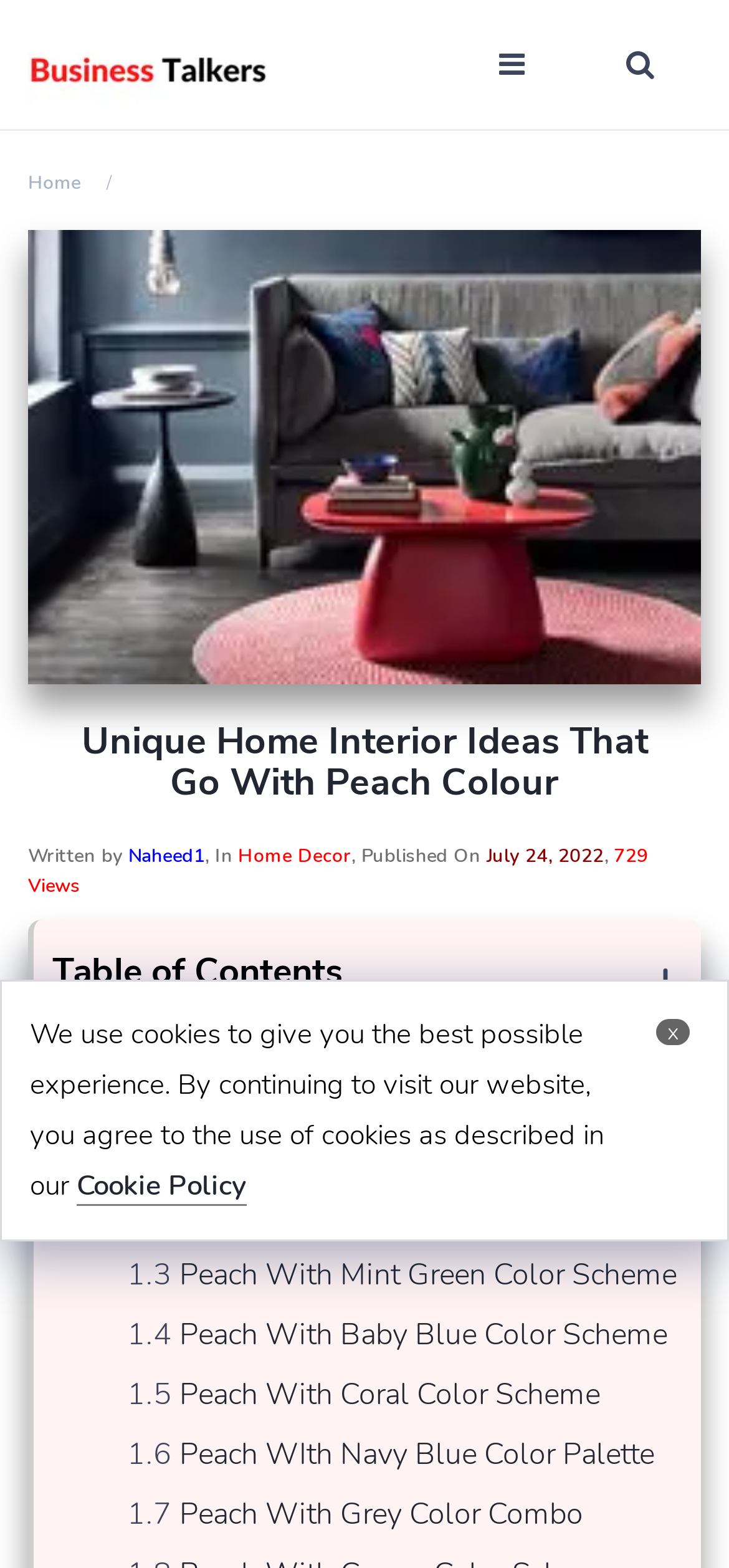Locate the bounding box coordinates of the segment that needs to be clicked to meet this instruction: "Go to the Home Decor page".

[0.327, 0.538, 0.482, 0.554]